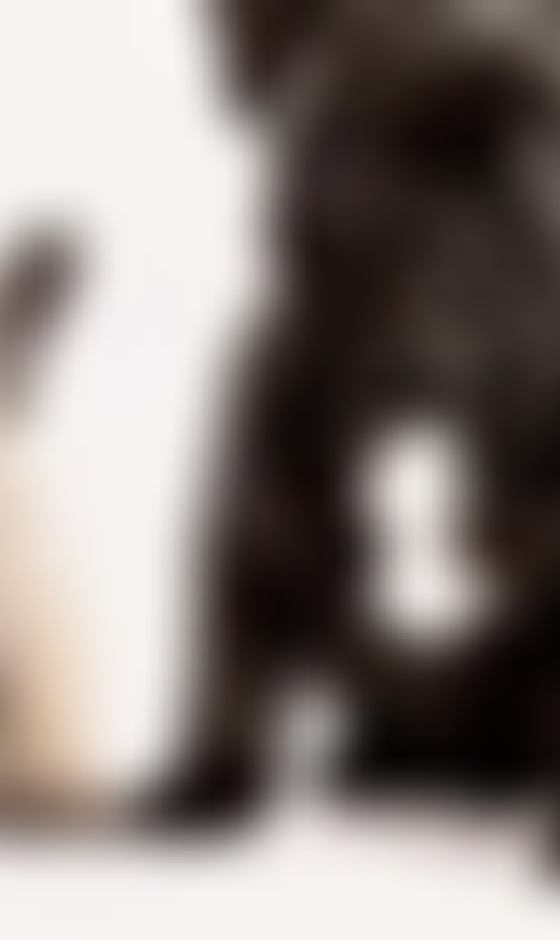Describe all the elements visible in the image meticulously.

The image features two adorable French Bulldogs, showcasing their unique charm and playfulness. One dog, with a darker coat, is prominently displayed alongside a lighter-colored companion. Their close proximity highlights the bond often found between these friendly breeds. This visual perfectly complements the theme of the accompanying text about a "Puppy Boarding School," which emphasizes training and socialization in a nurturing environment. The program offers a two-week Puppy Pre-K experience aimed at providing essential skills, including potty training and basic commands, ensuring that both pups and their owners can enjoy a harmonious life together.